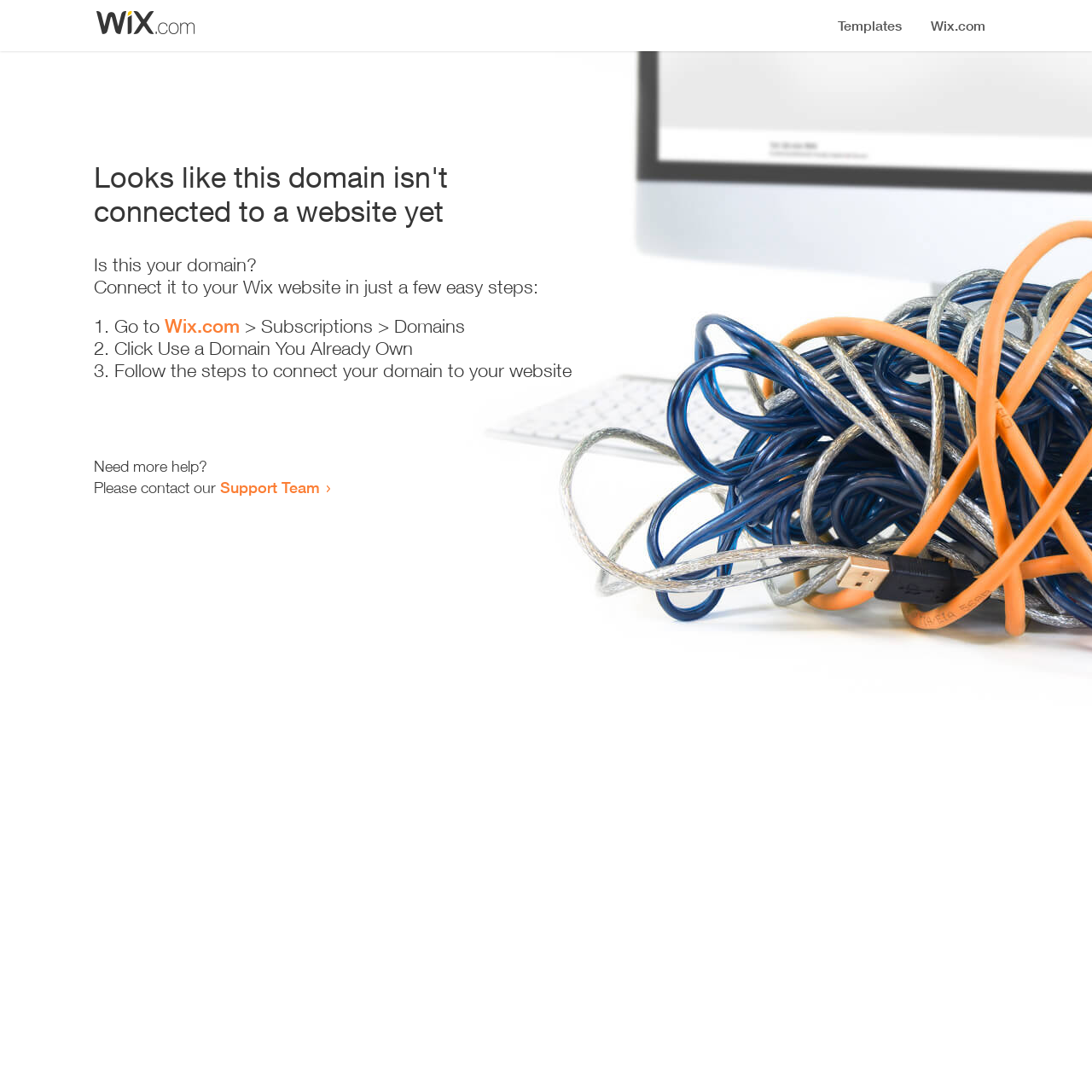Can you determine the main header of this webpage?

Looks like this domain isn't
connected to a website yet